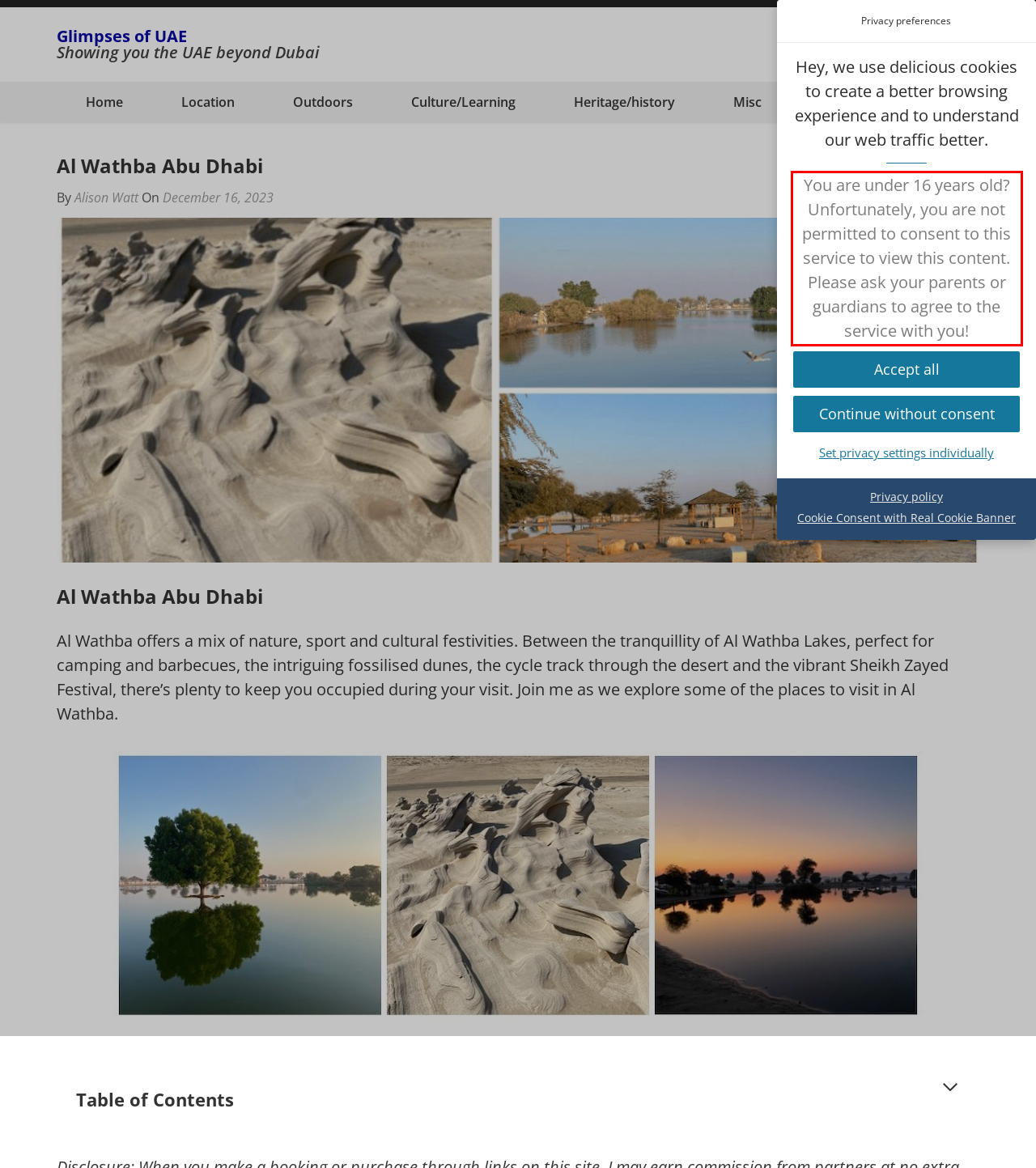You are presented with a webpage screenshot featuring a red bounding box. Perform OCR on the text inside the red bounding box and extract the content.

You are under 16 years old? Unfortunately, you are not permitted to consent to this service to view this content. Please ask your parents or guardians to agree to the service with you!